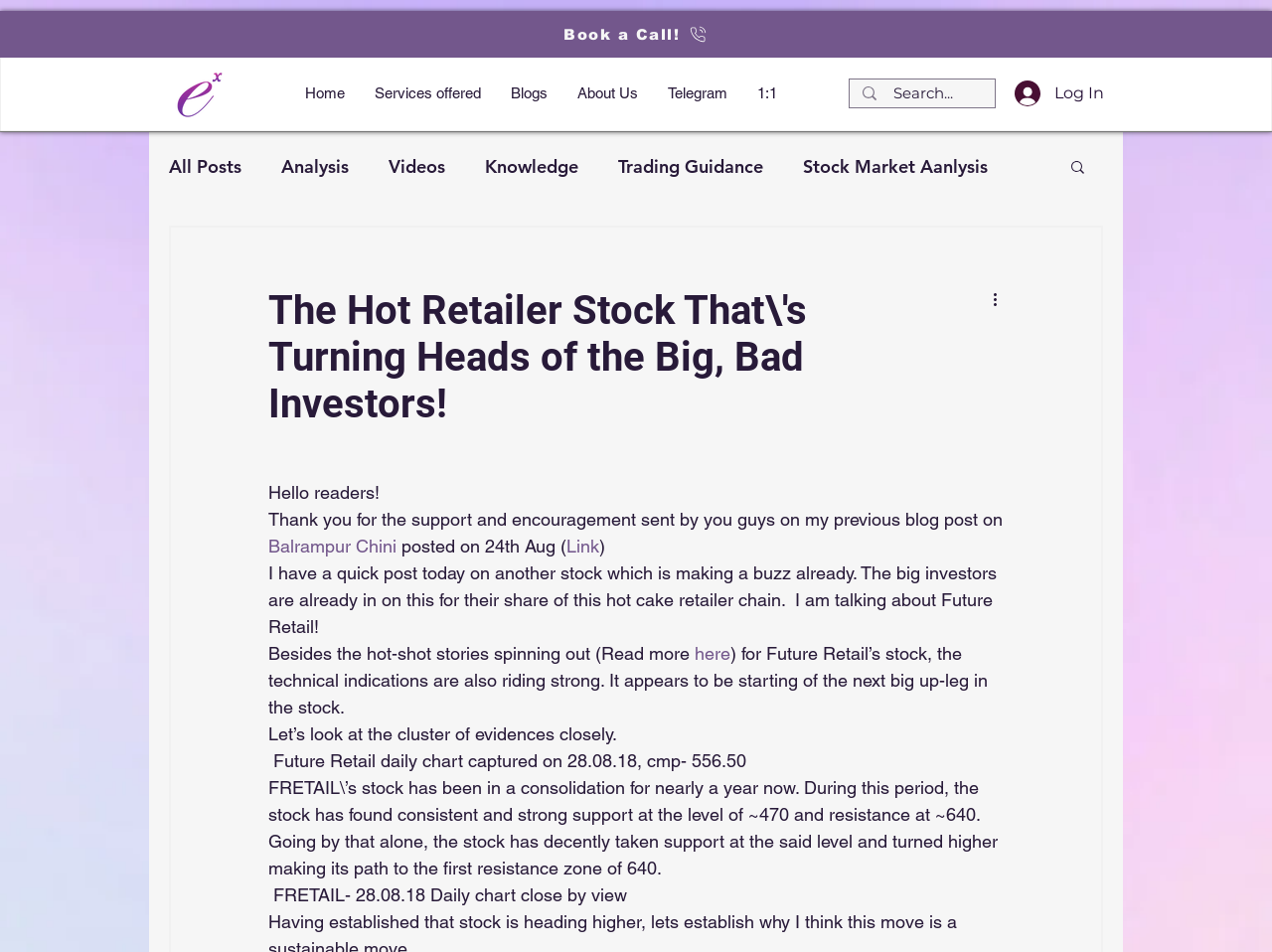Determine the bounding box coordinates of the target area to click to execute the following instruction: "Click on the 'Home' link."

[0.228, 0.082, 0.282, 0.114]